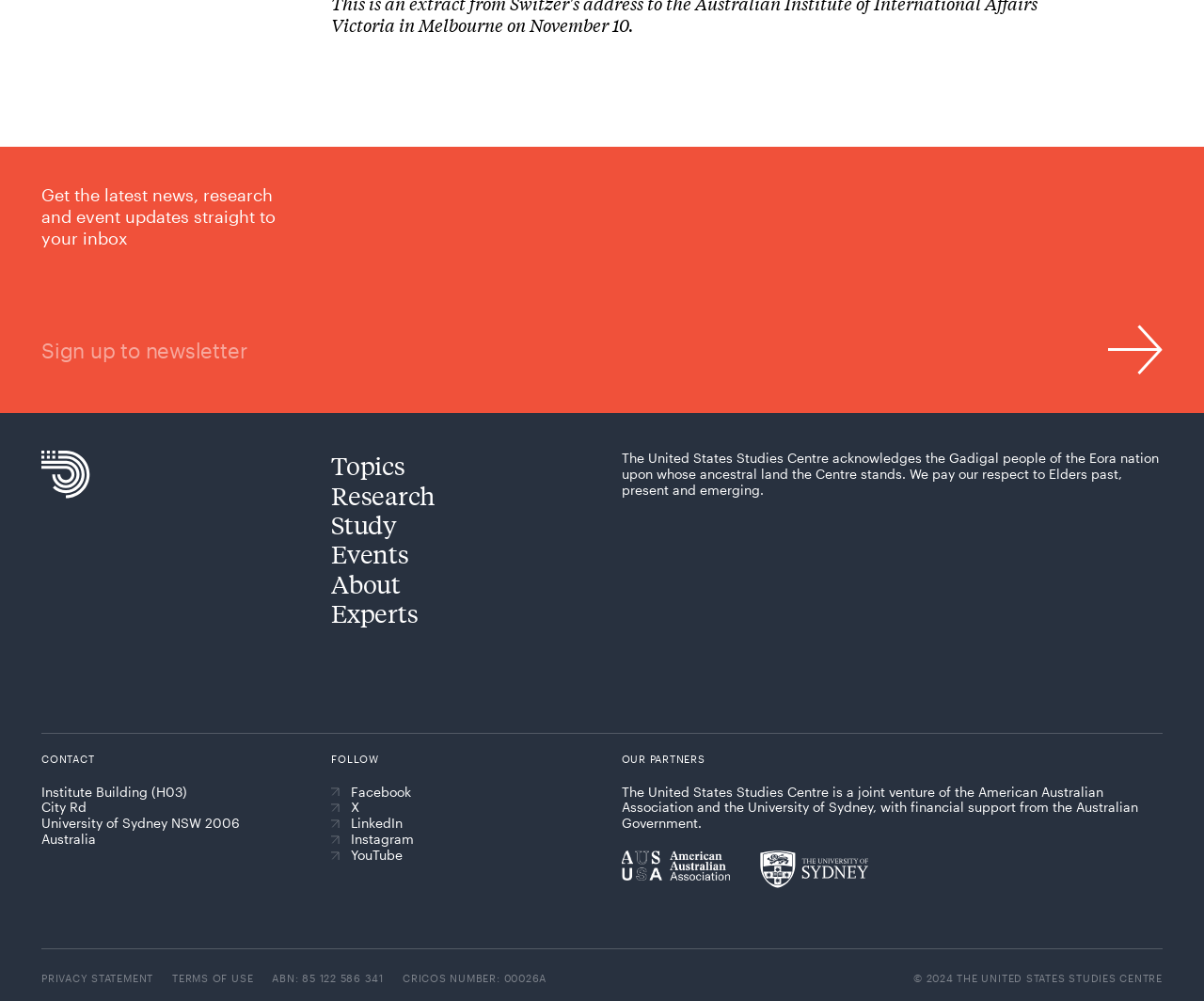Determine the bounding box coordinates for the UI element with the following description: "aria-label="American Australian Association"". The coordinates should be four float numbers between 0 and 1, represented as [left, top, right, bottom].

[0.516, 0.85, 0.606, 0.88]